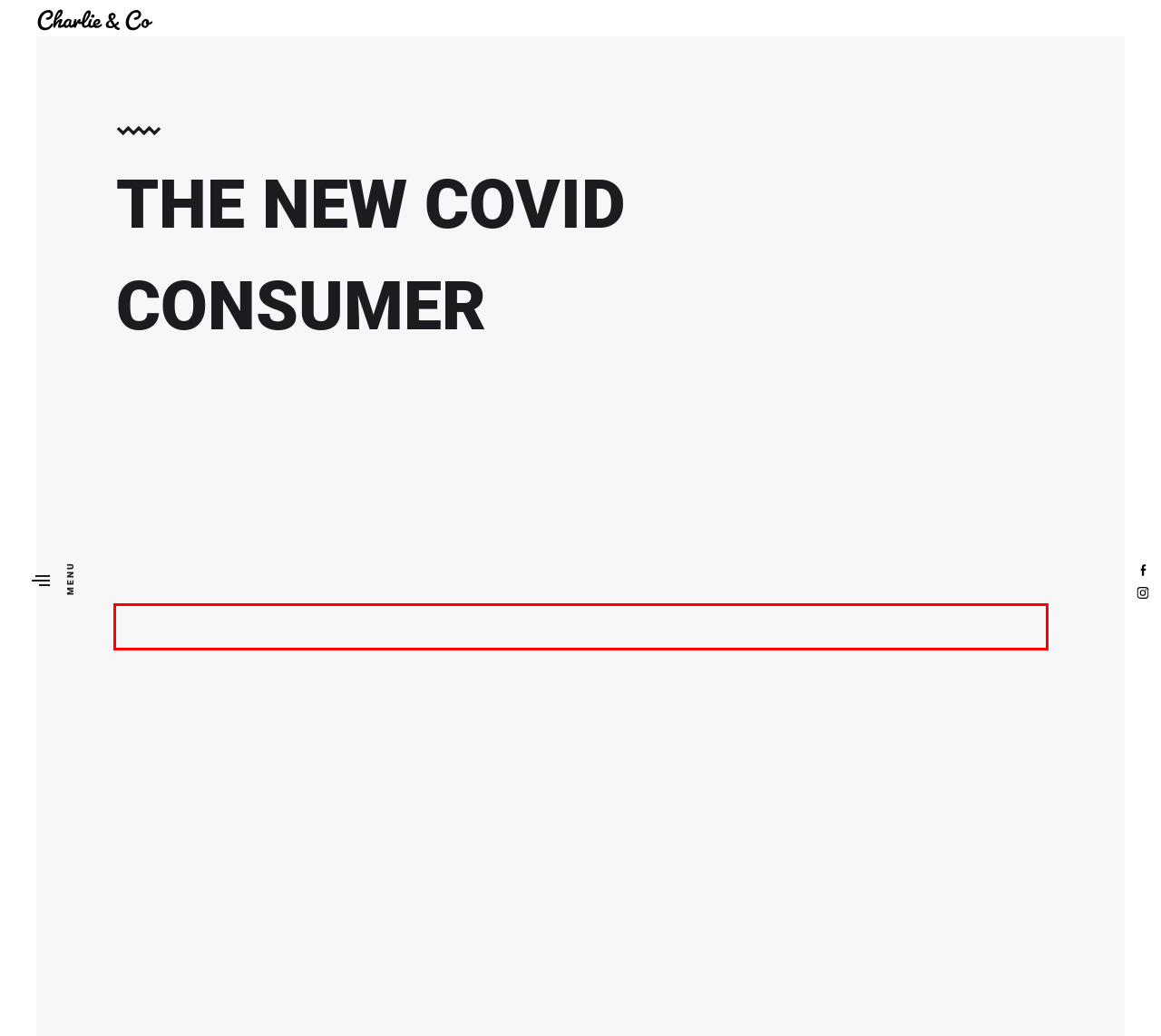You are given a screenshot showing a webpage with a red bounding box. Perform OCR to capture the text within the red bounding box.

As people young and old adapt to this new way of life, businesses small and large are seeking new ways to share their stories, services and products. Simultaneously, a more conscious, digitally driven consumer has emerged out of the pandemic.